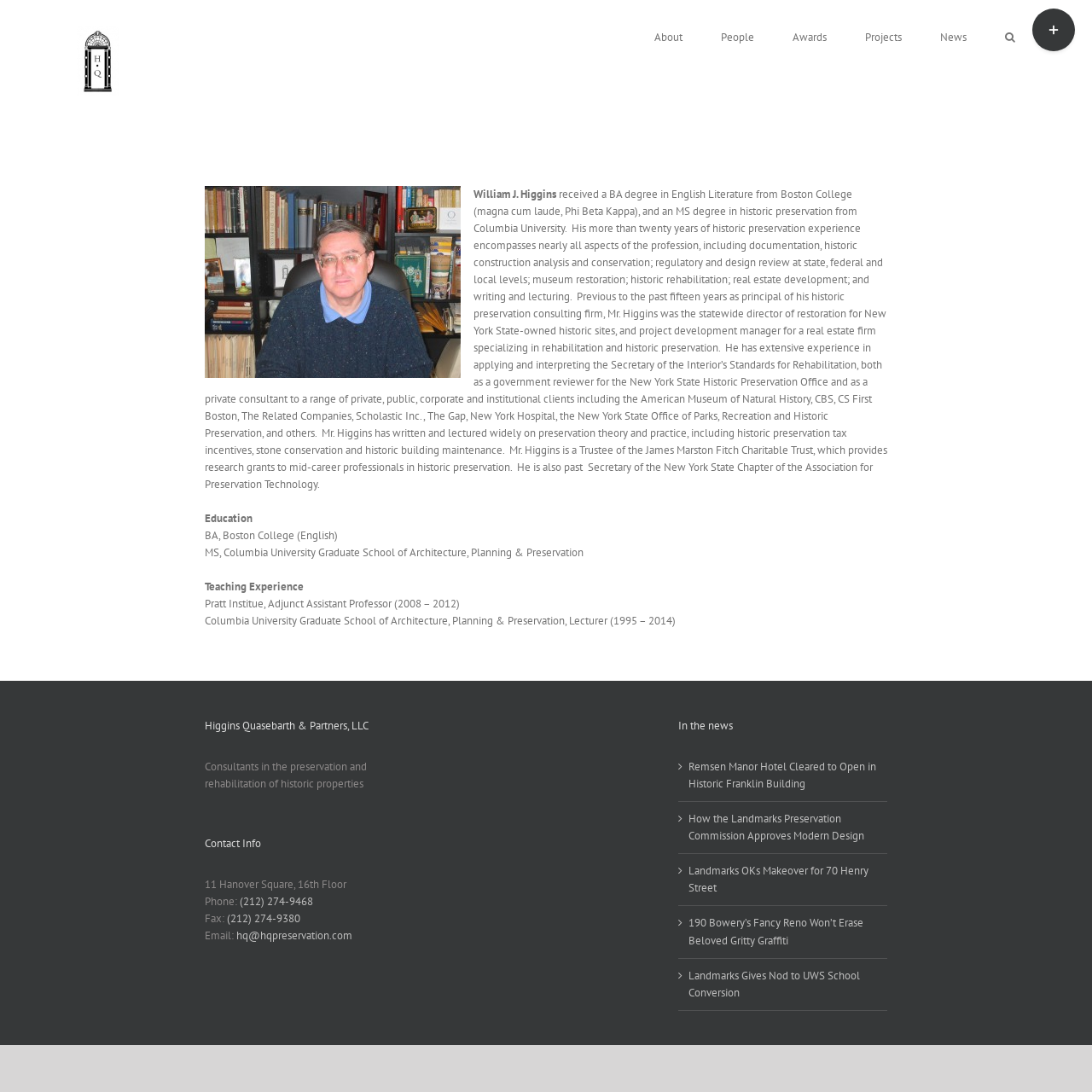Determine the bounding box coordinates of the clickable region to execute the instruction: "Check the 'LATEST POSTS' section". The coordinates should be four float numbers between 0 and 1, denoted as [left, top, right, bottom].

None